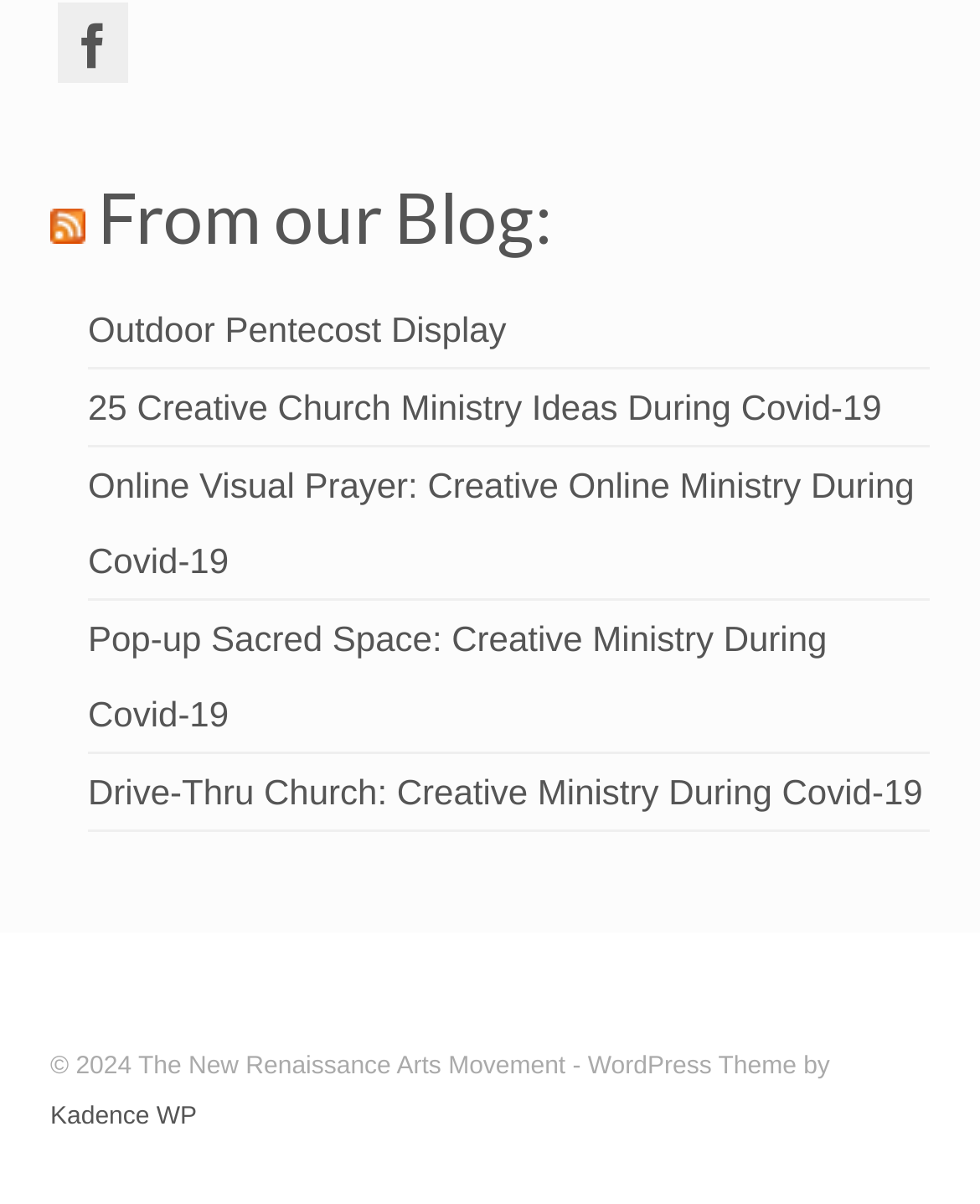Provide the bounding box coordinates of the HTML element described by the text: "title="Search"". The coordinates should be in the format [left, top, right, bottom] with values between 0 and 1.

None